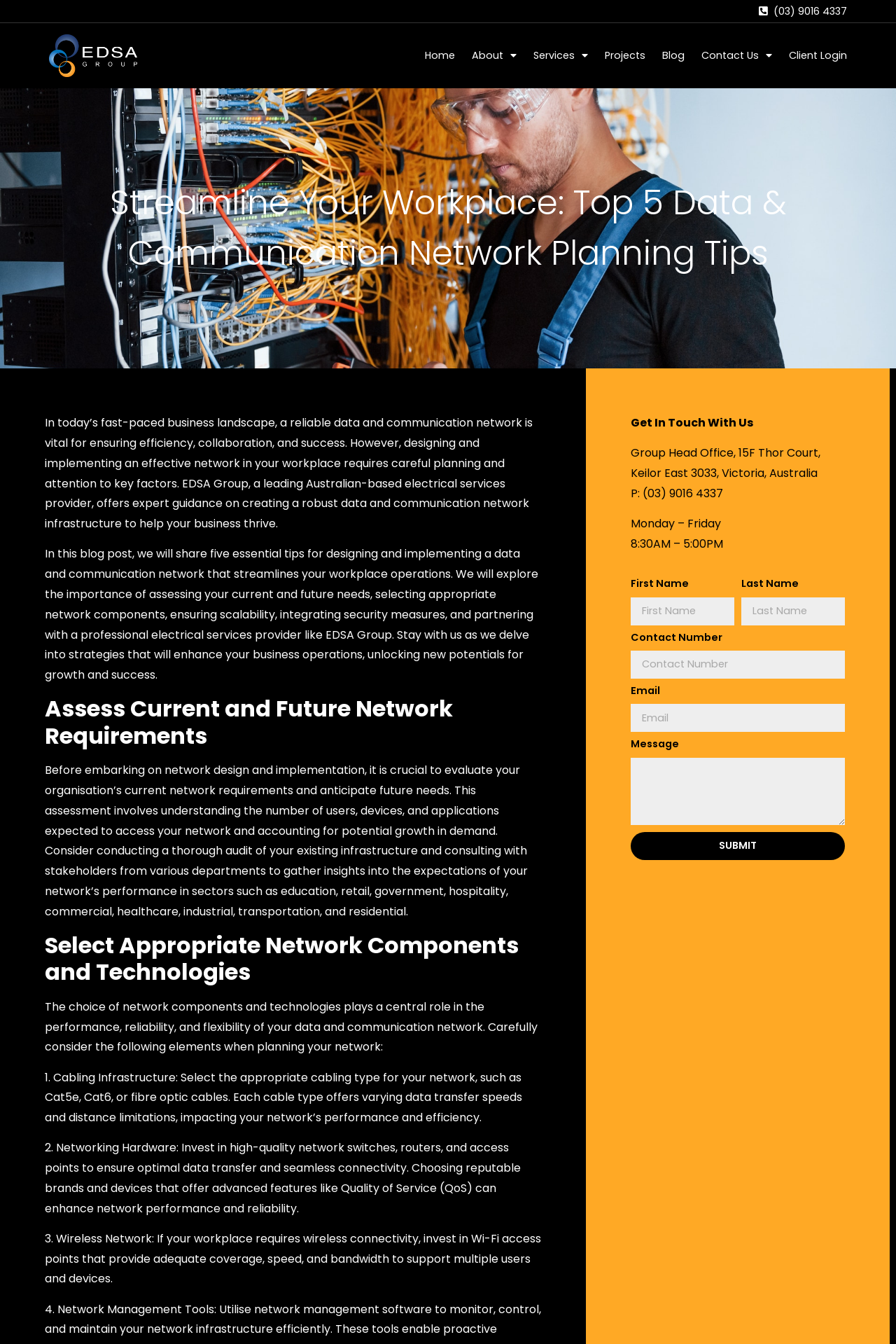Could you highlight the region that needs to be clicked to execute the instruction: "Call the phone number"?

[0.847, 0.003, 0.945, 0.014]